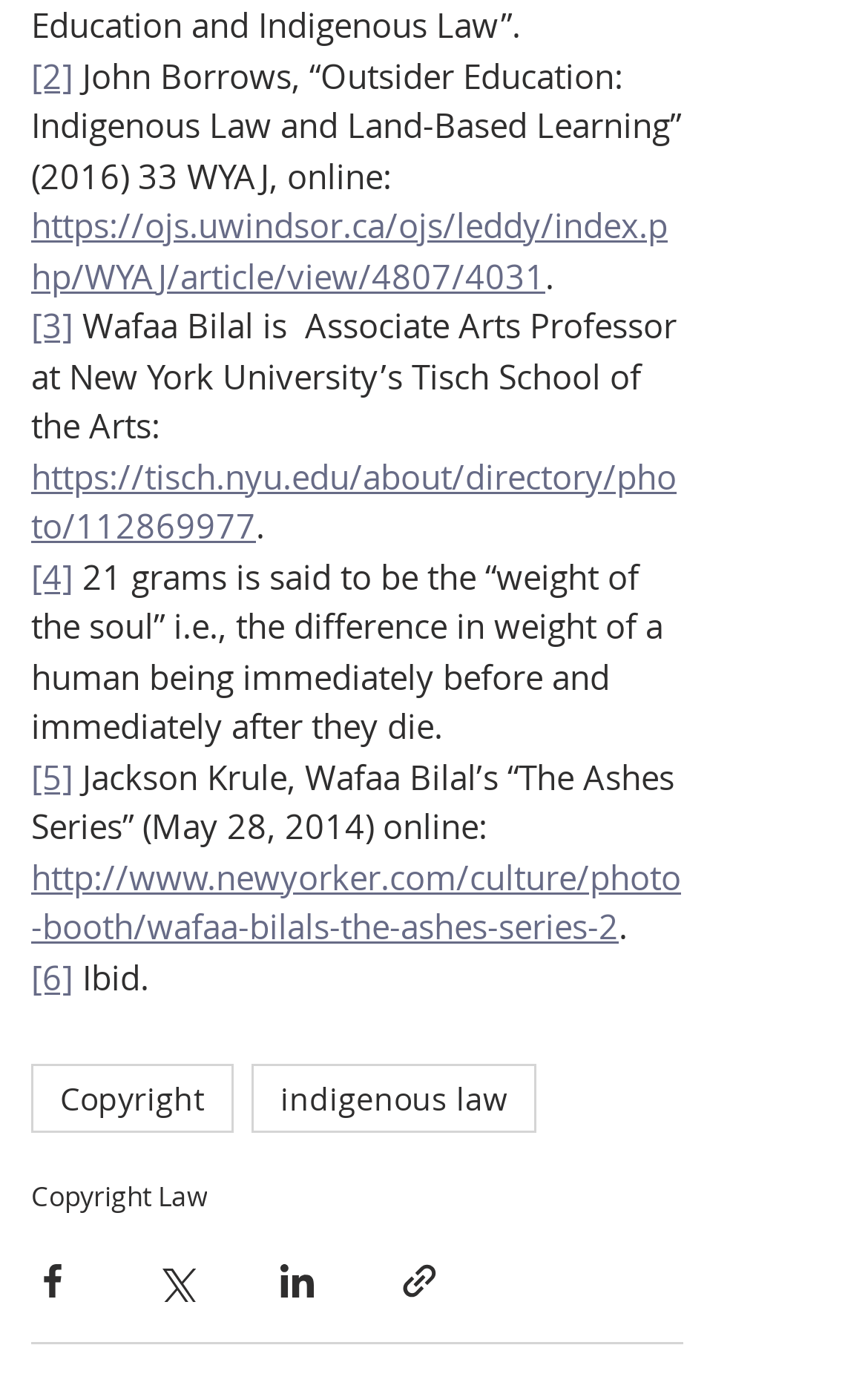What is the weight of the soul?
Using the image as a reference, answer the question with a short word or phrase.

21 grams